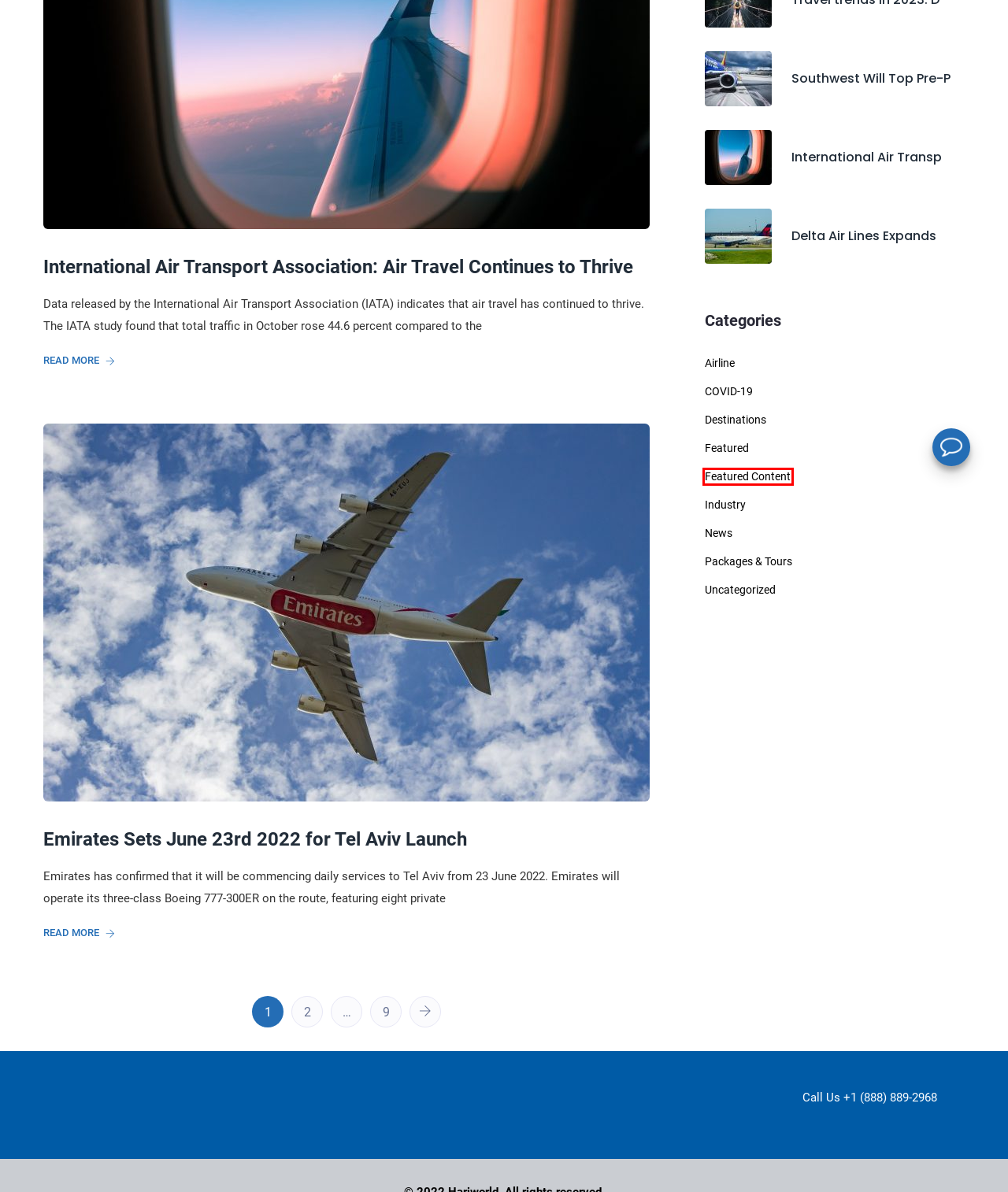You are provided a screenshot of a webpage featuring a red bounding box around a UI element. Choose the webpage description that most accurately represents the new webpage after clicking the element within the red bounding box. Here are the candidates:
A. Packages & Tours Archives - Hariworld
B. Emirates Sets June 23rd 2022 for Tel Aviv Launch - Hariworld
C. News Archives - Hariworld
D. International Air Transport Association: Air Travel Continues to Thrive - Hariworld
E. Southwest Will Top Pre-Pandemic Summer Flights at Maryland's BWI - Hariworld
F. Uncategorized Archives - Hariworld
G. Featured Content Archives - Hariworld
H. Industry Archives - Page 9 of 9 - Hariworld

G